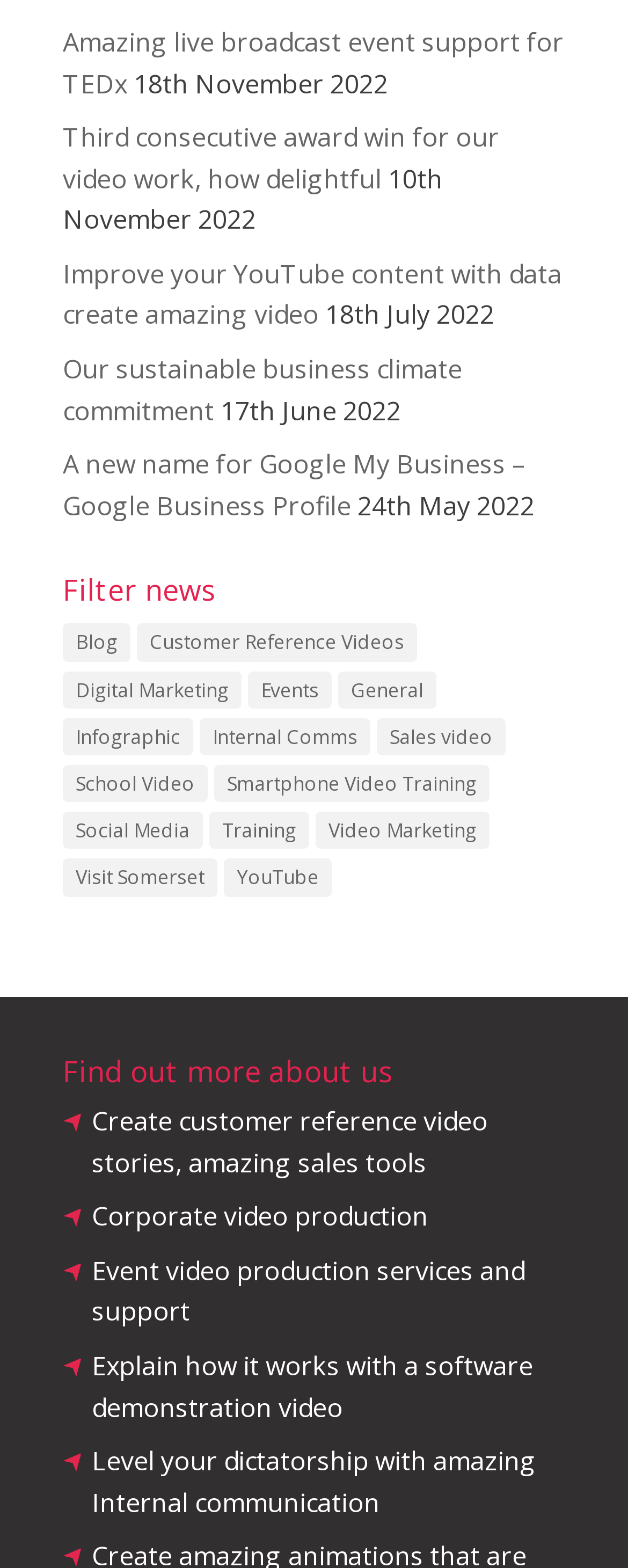Using the format (top-left x, top-left y, bottom-right x, bottom-right y), provide the bounding box coordinates for the described UI element. All values should be floating point numbers between 0 and 1: Corporate video production

[0.146, 0.764, 0.682, 0.787]